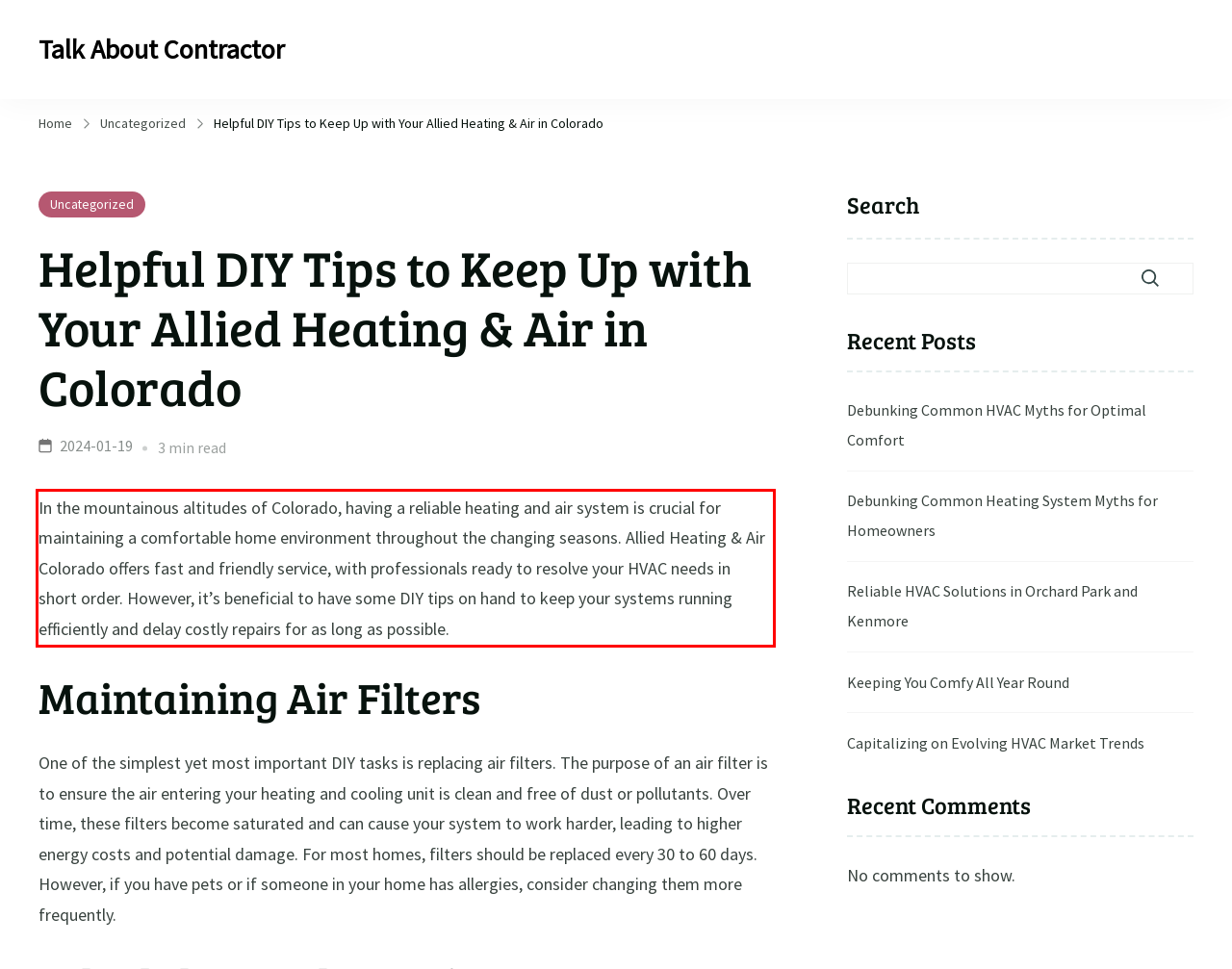You are provided with a screenshot of a webpage that includes a UI element enclosed in a red rectangle. Extract the text content inside this red rectangle.

In the mountainous altitudes of Colorado, having a reliable heating and air system is crucial for maintaining a comfortable home environment throughout the changing seasons. Allied Heating & Air Colorado offers fast and friendly service, with professionals ready to resolve your HVAC needs in short order. However, it’s beneficial to have some DIY tips on hand to keep your systems running efficiently and delay costly repairs for as long as possible.